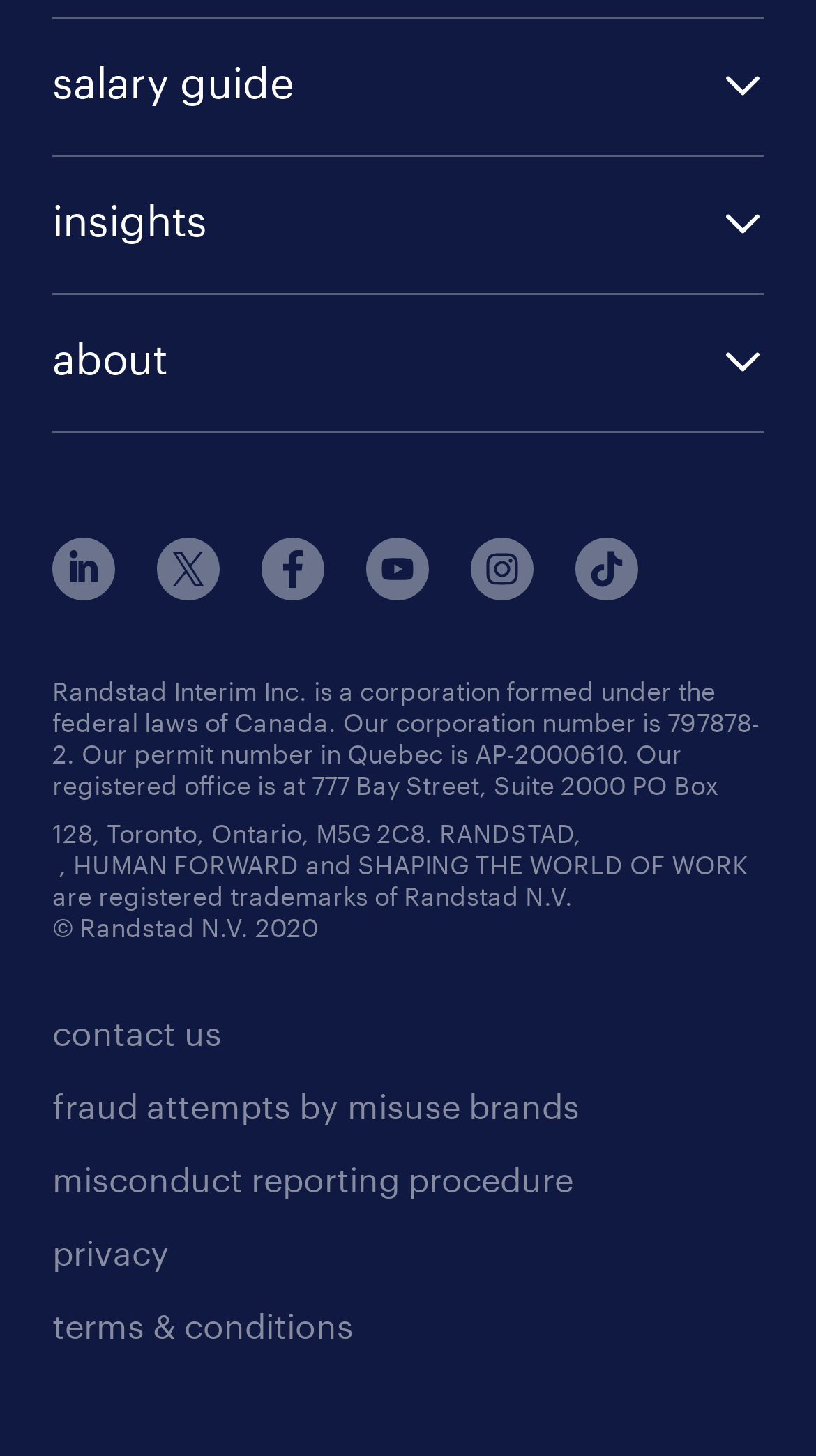Given the webpage screenshot, identify the bounding box of the UI element that matches this description: "terms & conditions".

[0.064, 0.896, 0.433, 0.923]